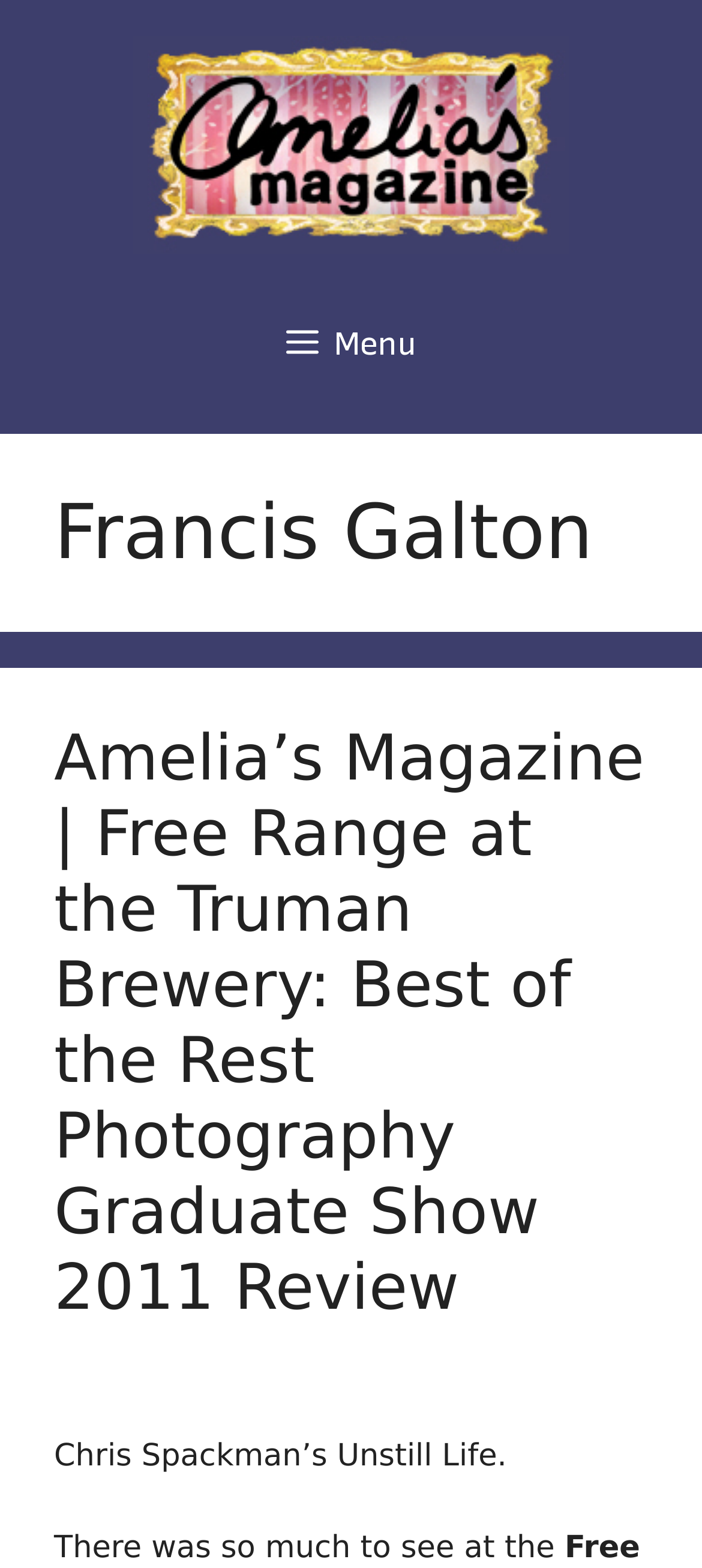Refer to the element description alt="AmeliasMagazine" and identify the corresponding bounding box in the screenshot. Format the coordinates as (top-left x, top-left y, bottom-right x, bottom-right y) with values in the range of 0 to 1.

[0.19, 0.081, 0.81, 0.104]